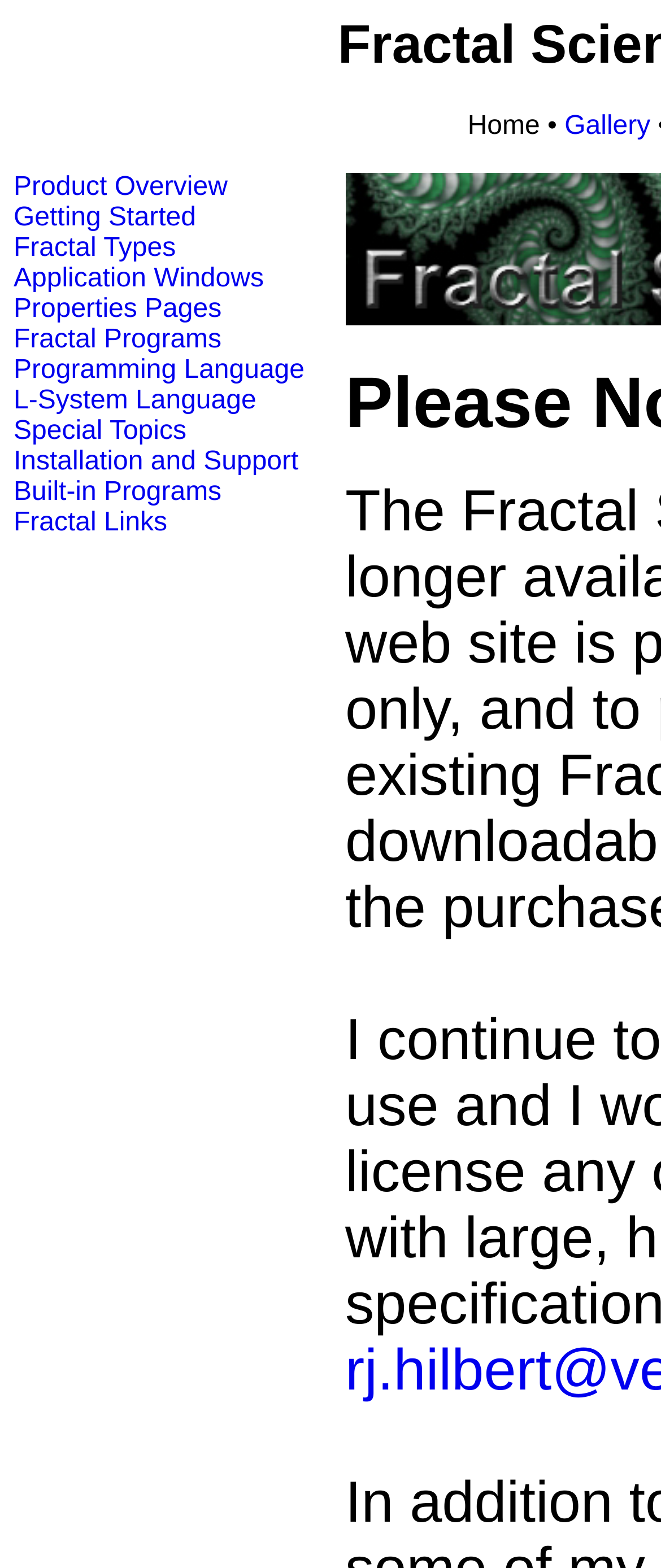Using the webpage screenshot, locate the HTML element that fits the following description and provide its bounding box: "Installation and Support".

[0.021, 0.286, 0.452, 0.304]